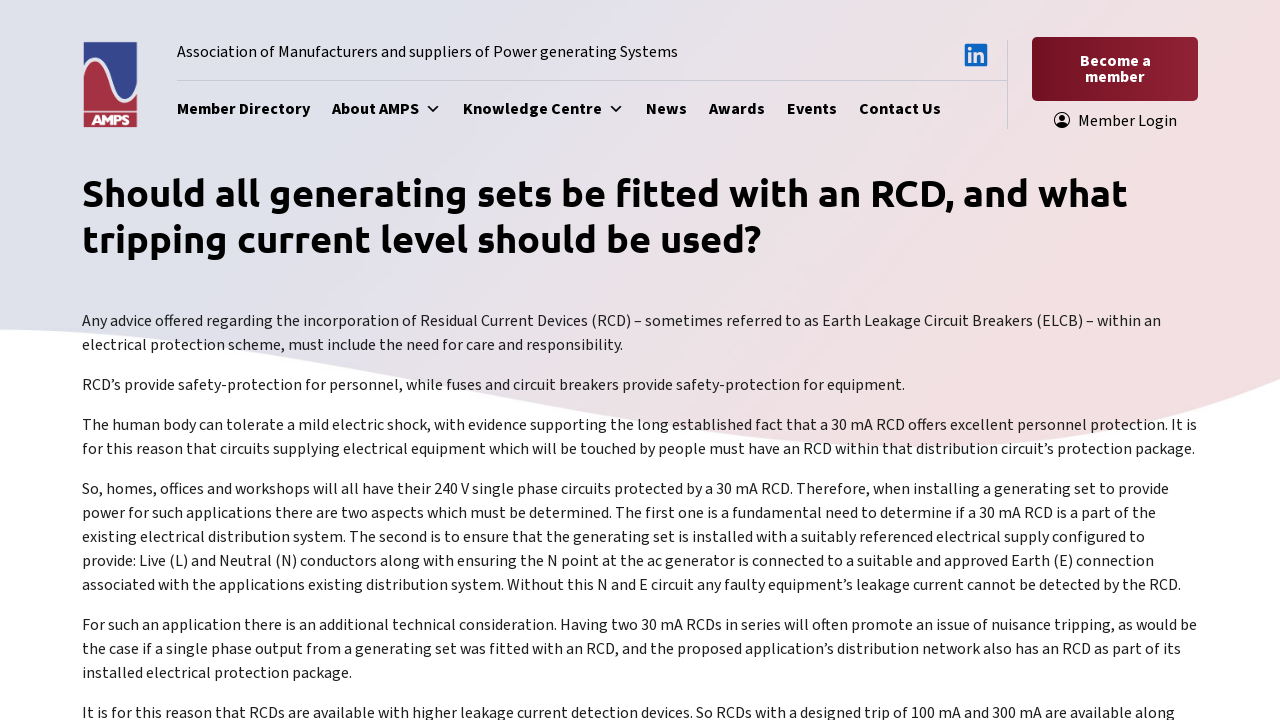Please identify the bounding box coordinates of the clickable area that will allow you to execute the instruction: "Login as a member".

[0.806, 0.151, 0.936, 0.184]